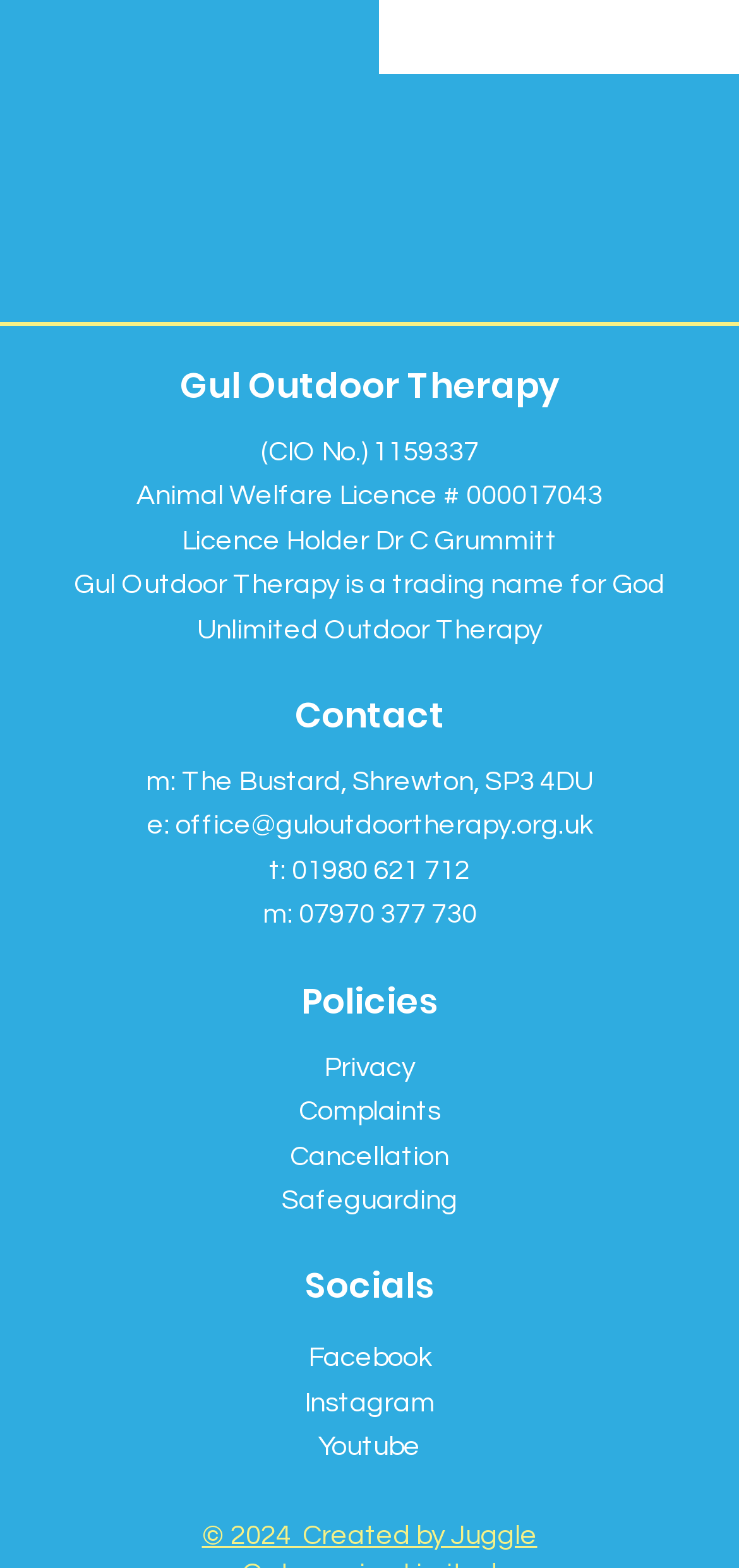Identify the bounding box coordinates of the clickable region to carry out the given instruction: "view the privacy policy".

[0.438, 0.671, 0.562, 0.69]